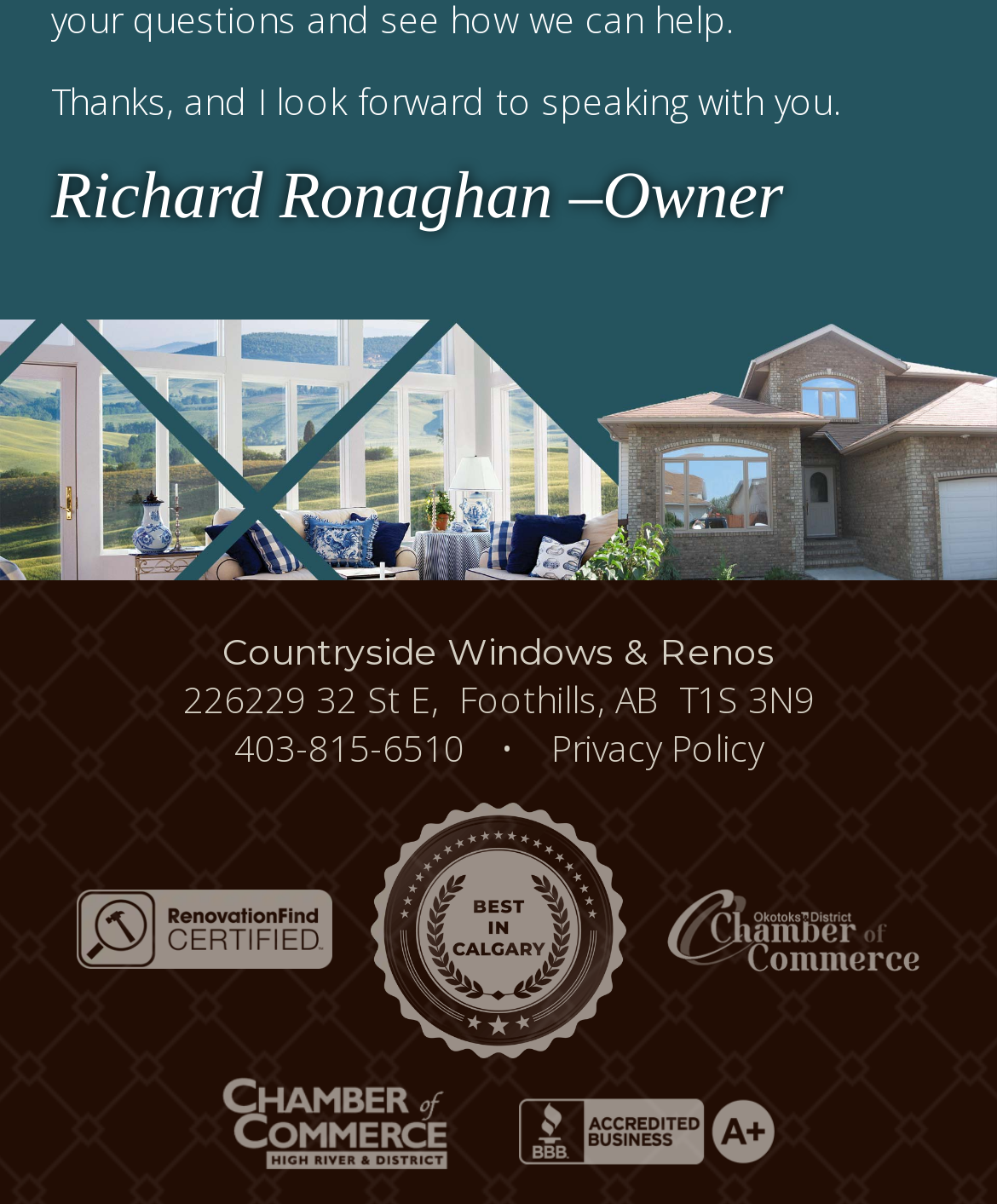How many certifications are displayed?
Could you answer the question with a detailed and thorough explanation?

There are four certifications or ratings displayed at the bottom of the webpage, including 'Renofind Certified', 'Best in Calgary', 'Okotoks Chamber of Commerce', and 'Better Business Bureau A+ Rating'.